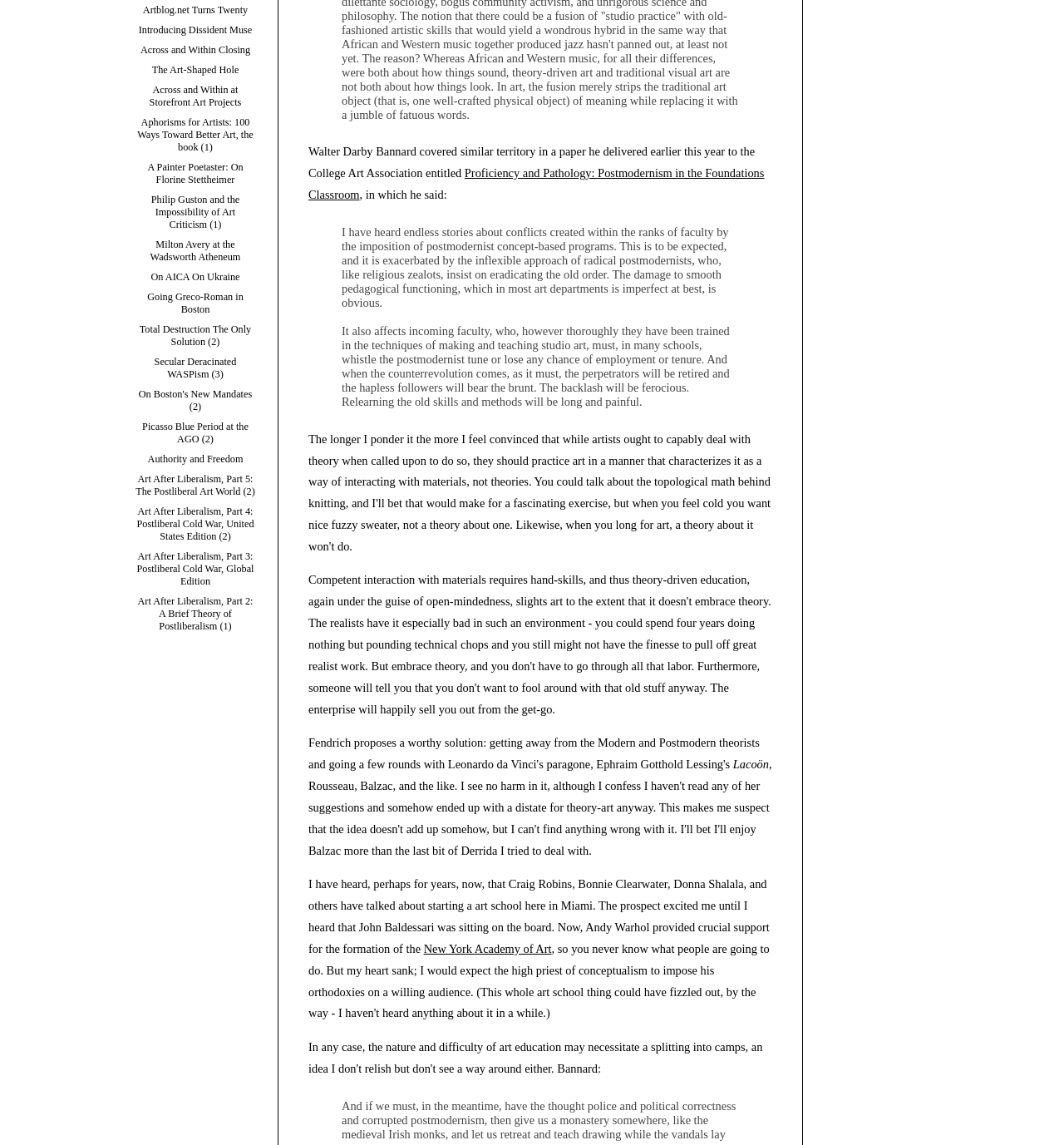Show the bounding box coordinates for the HTML element described as: "New York Academy of Art".

[0.398, 0.823, 0.518, 0.834]